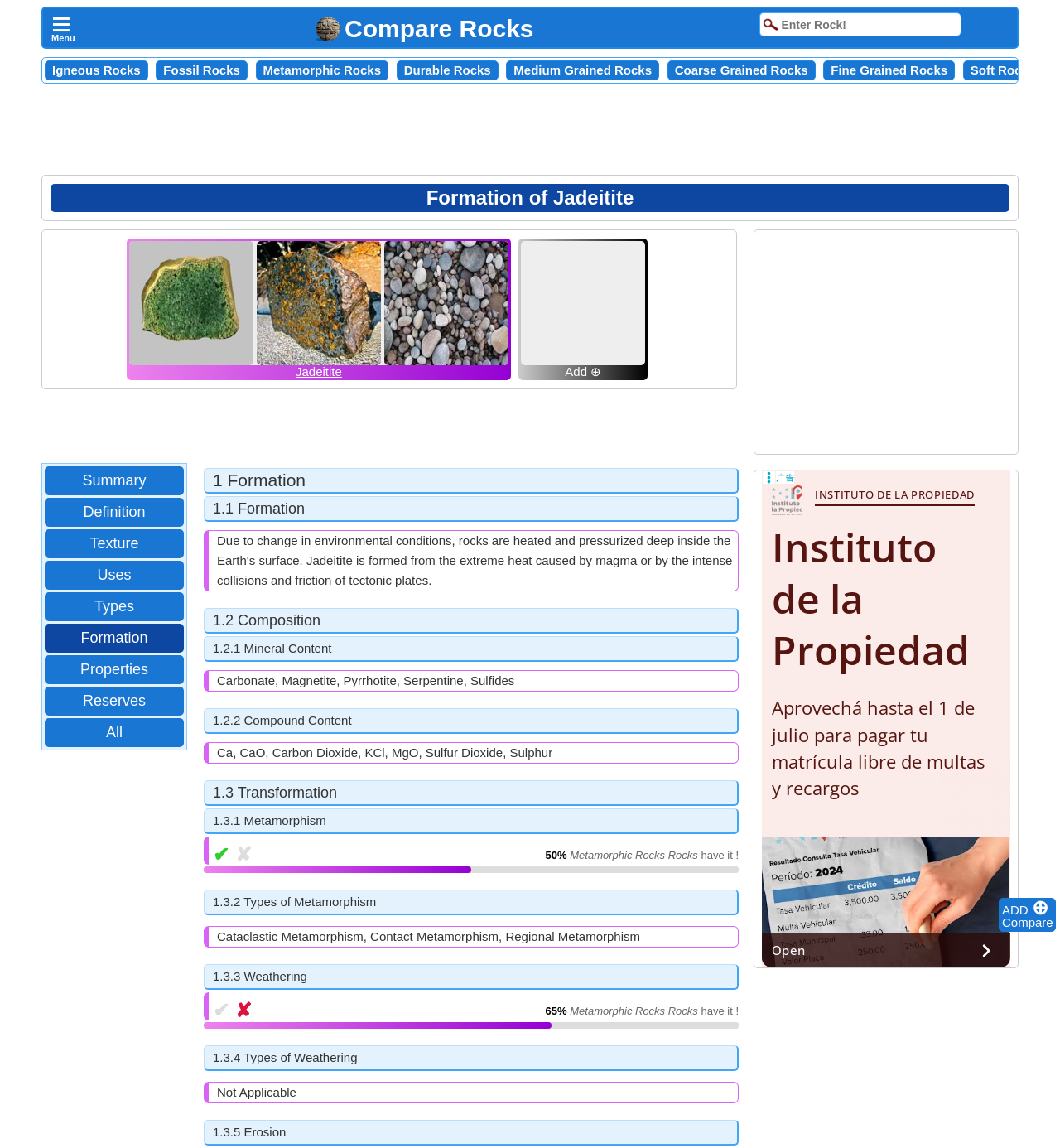Answer in one word or a short phrase: 
What is the text of the first link on the webpage?

Compare Rocks Image